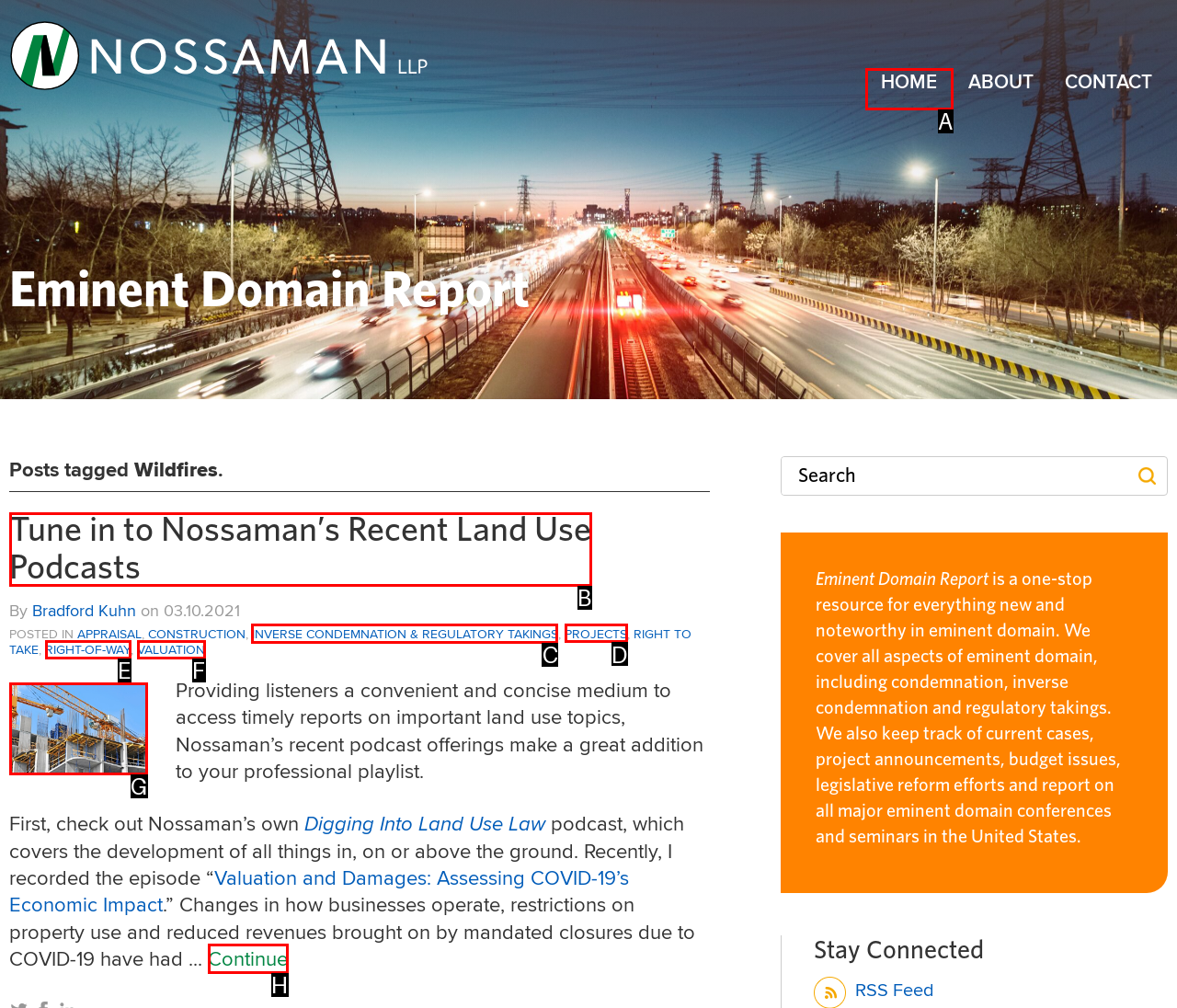Choose the letter of the element that should be clicked to complete the task: Learn about inverse condemnation and regulatory takings
Answer with the letter from the possible choices.

C